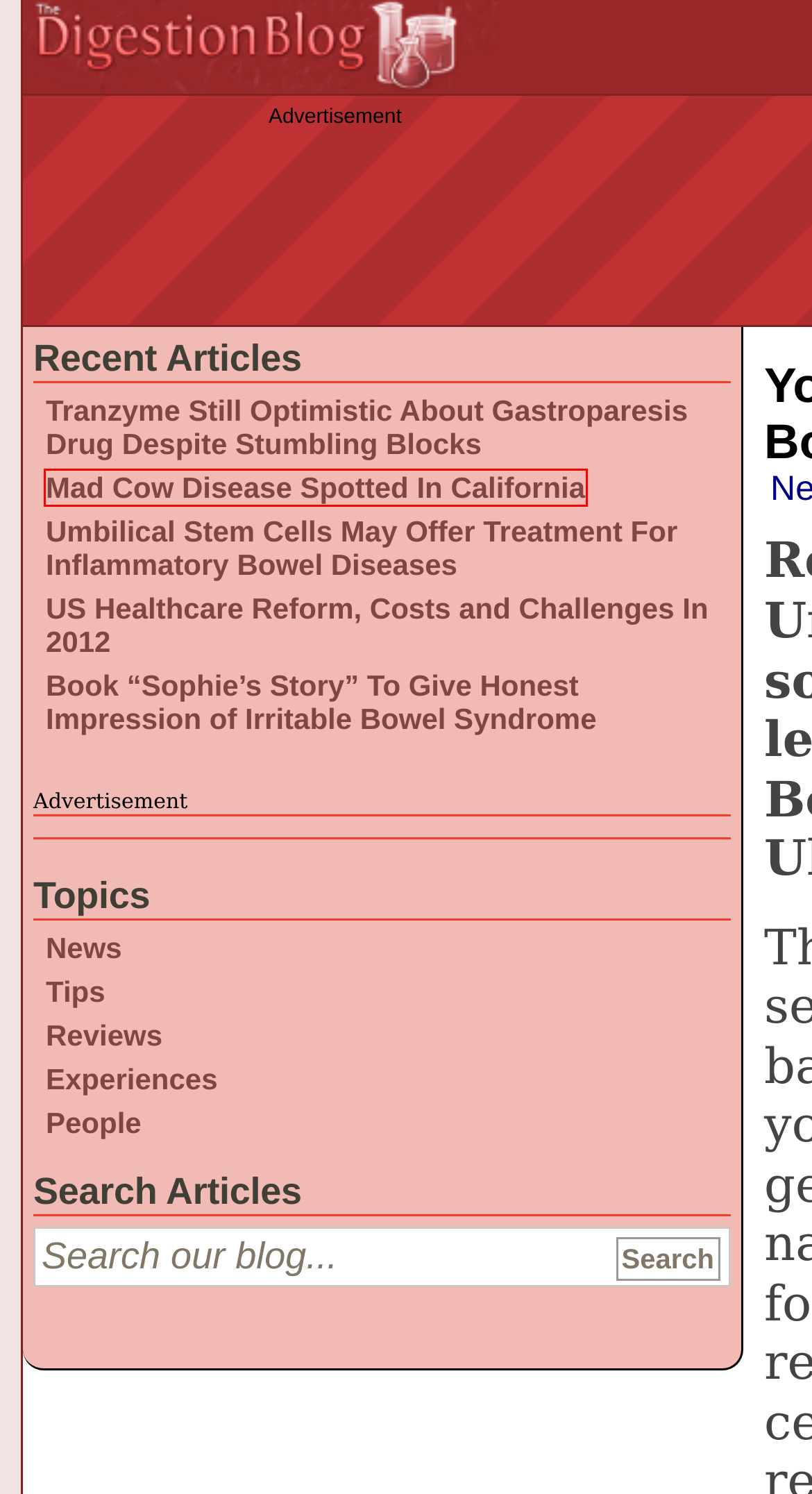Examine the screenshot of a webpage with a red bounding box around a UI element. Your task is to identify the webpage description that best corresponds to the new webpage after clicking the specified element. The given options are:
A. People | The Digestion Blog
B. Umbilical Stem Cells May Offer Treatment For Inflammatory Bowel Diseases | The Digestion Blog
C. Book “Sophie’s Story” To Give Honest Impression of Irritable Bowel Syndrome | The Digestion Blog
D. Mad Cow Disease Spotted In California | The Digestion Blog
E. US Healthcare Reform, Costs and Challenges In 2012 | The Digestion Blog
F. Tips | The Digestion Blog
G. Experiences | The Digestion Blog
H. Tranzyme Still Optimistic About Gastroparesis Drug Despite Stumbling Blocks

D